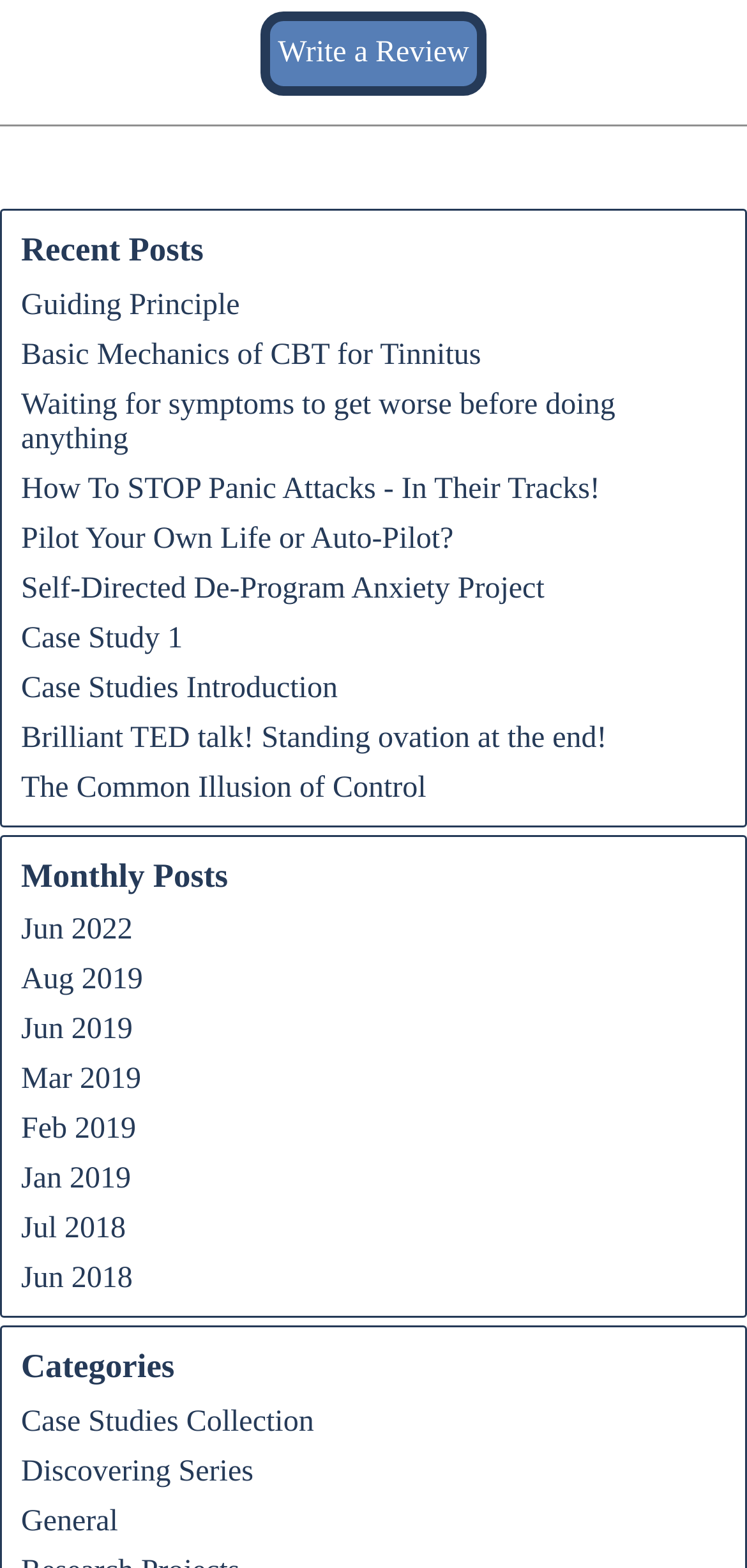Determine the coordinates of the bounding box for the clickable area needed to execute this instruction: "Read more about defence".

None